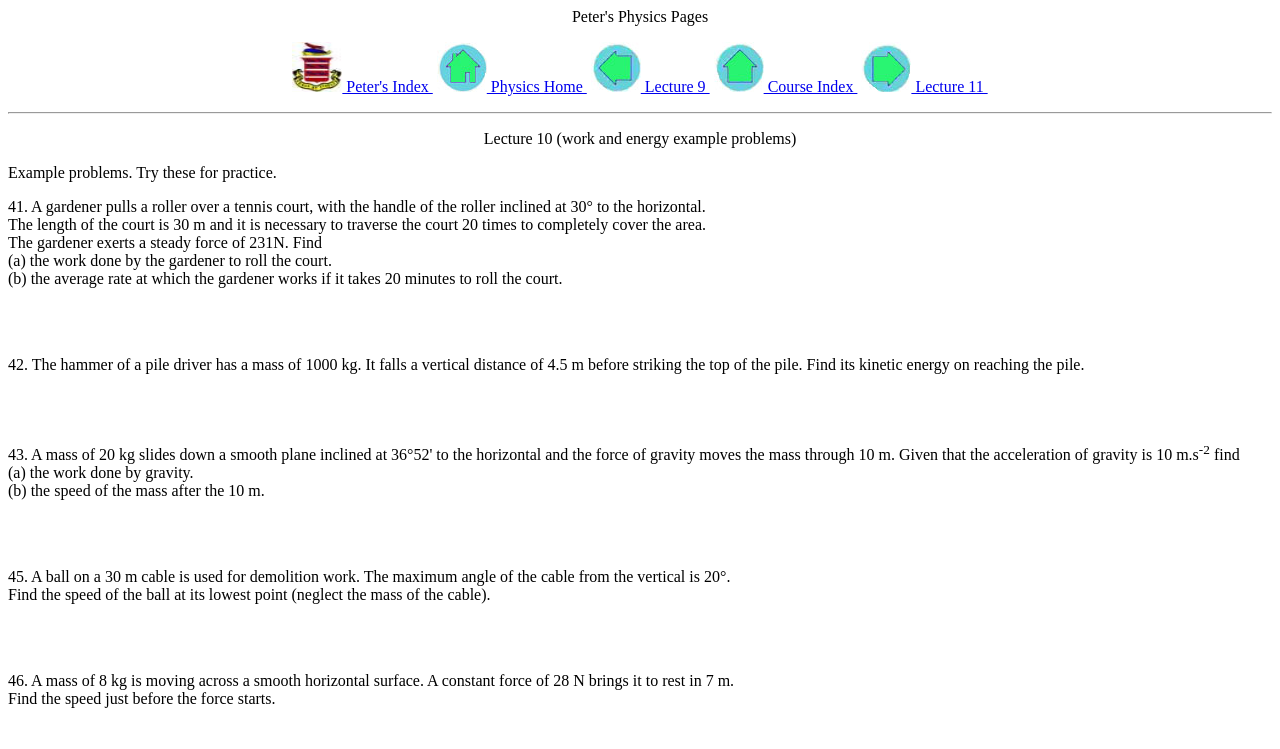Give an extensive and precise description of the webpage.

This webpage is a lecture page focused on work and energy example problems. At the top, there are five links to other related pages, including Peter's Index, Physics Home, Lecture 9, Course Index, and Lecture 11, each accompanied by a small image. Below these links, there is a horizontal separator line.

The main content of the page is a series of example problems related to work and energy. The first problem is about a gardener pulling a roller over a tennis court, and it is divided into two sub-problems: finding the work done by the gardener and the average rate at which the gardener works. The problem is described in four paragraphs of text.

Below the first problem, there are four more example problems, each with its own description and sub-problems. The second problem is about a pile driver's hammer, the third problem is about finding the work done by gravity and the speed of a mass, the fourth problem is about a ball on a cable used for demolition work, and the fifth problem is about a mass moving across a smooth horizontal surface. Each problem is presented in a clear and concise manner, with the problem description and sub-problems listed in a logical order.

Overall, the webpage is a useful resource for students looking to practice and improve their understanding of work and energy concepts through example problems.